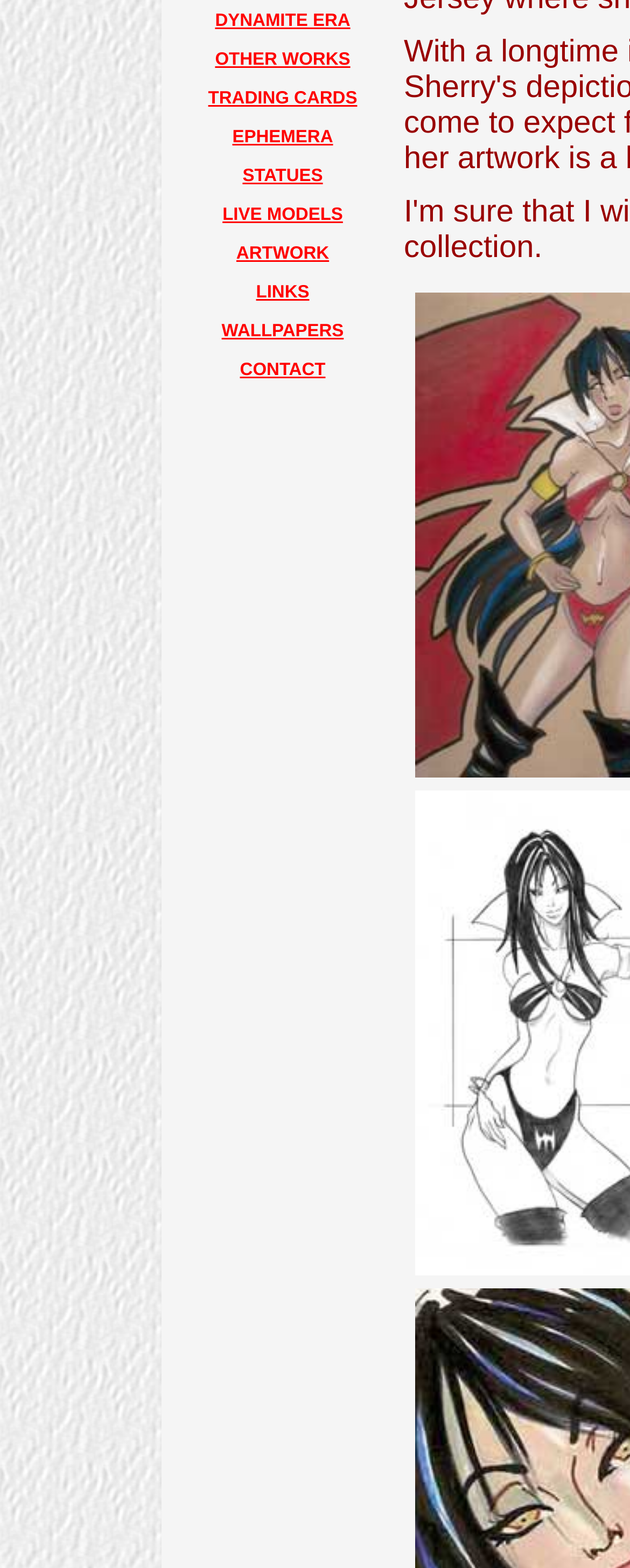Determine the bounding box of the UI element mentioned here: "WALLPAPERS". The coordinates must be in the format [left, top, right, bottom] with values ranging from 0 to 1.

[0.352, 0.205, 0.546, 0.218]